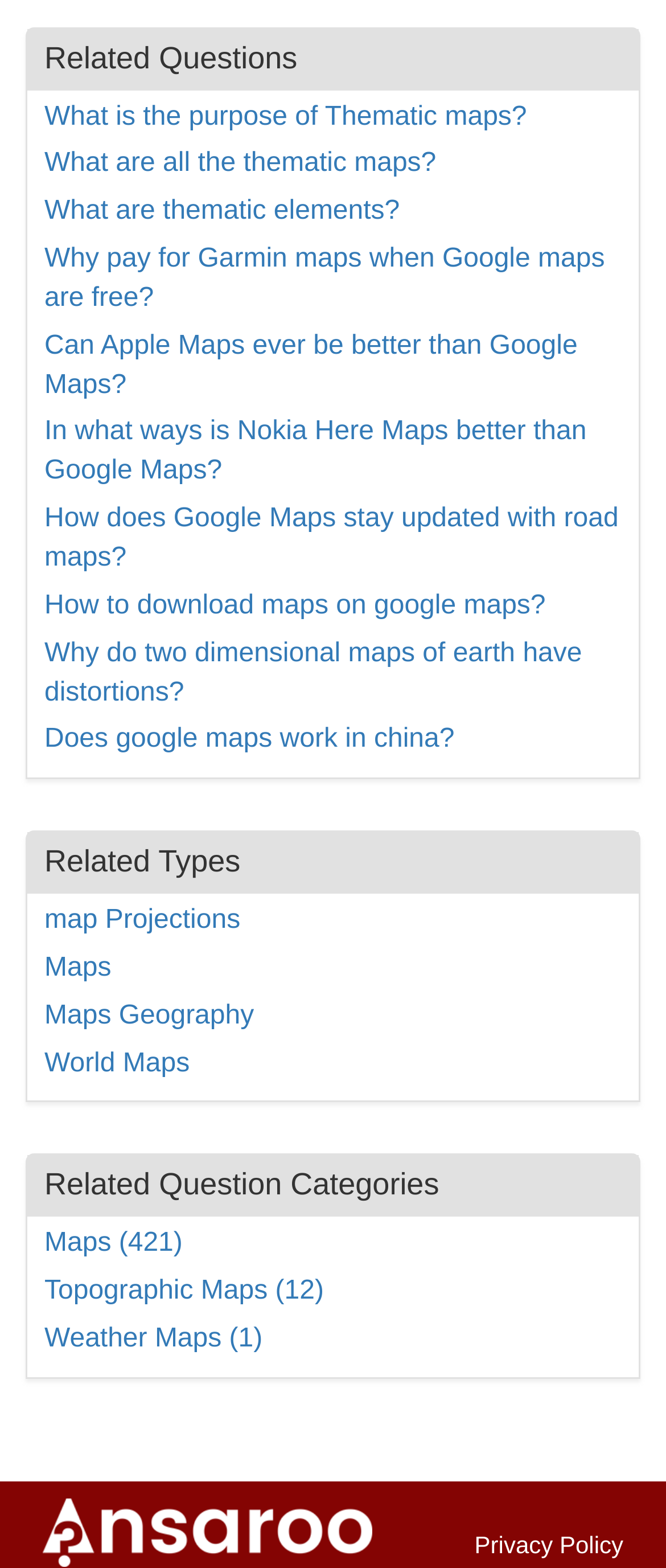Find the UI element described as: "Weather Maps (1)" and predict its bounding box coordinates. Ensure the coordinates are four float numbers between 0 and 1, [left, top, right, bottom].

[0.067, 0.844, 0.394, 0.863]